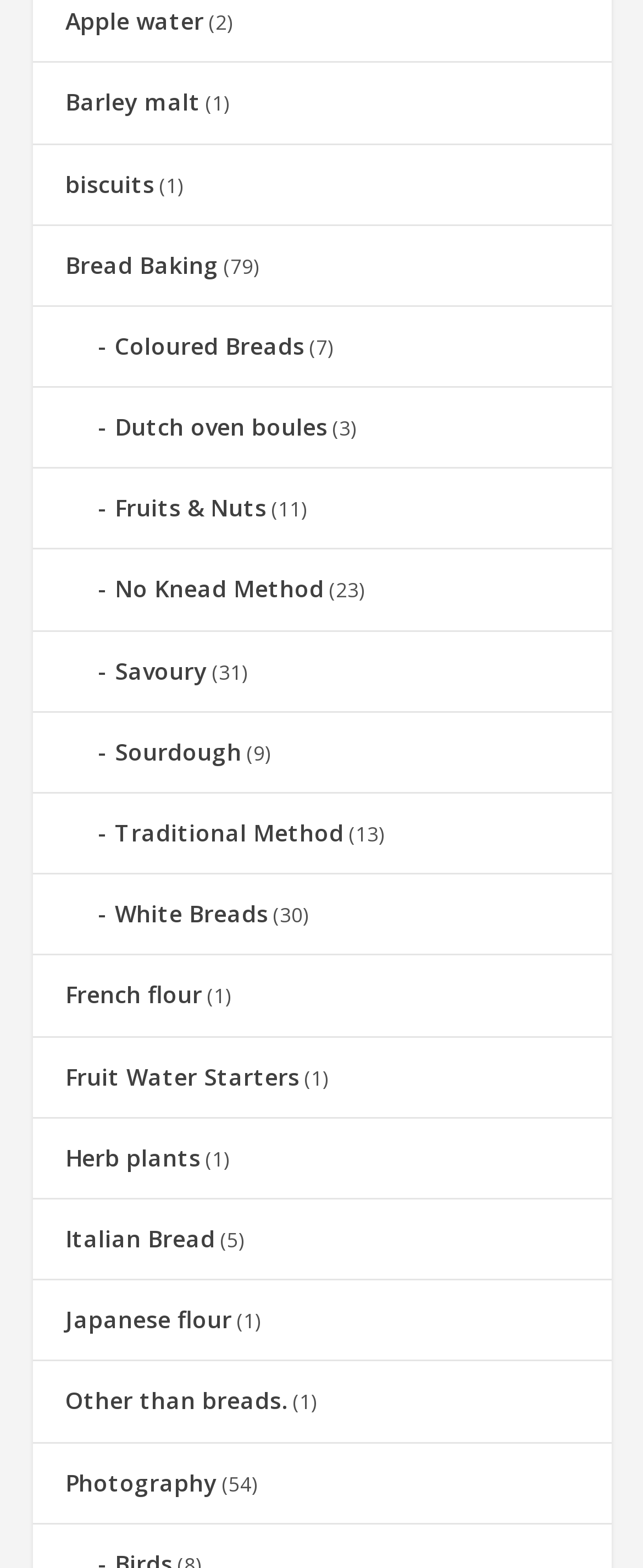Please respond in a single word or phrase: 
How many links are there on the webpage?

Many